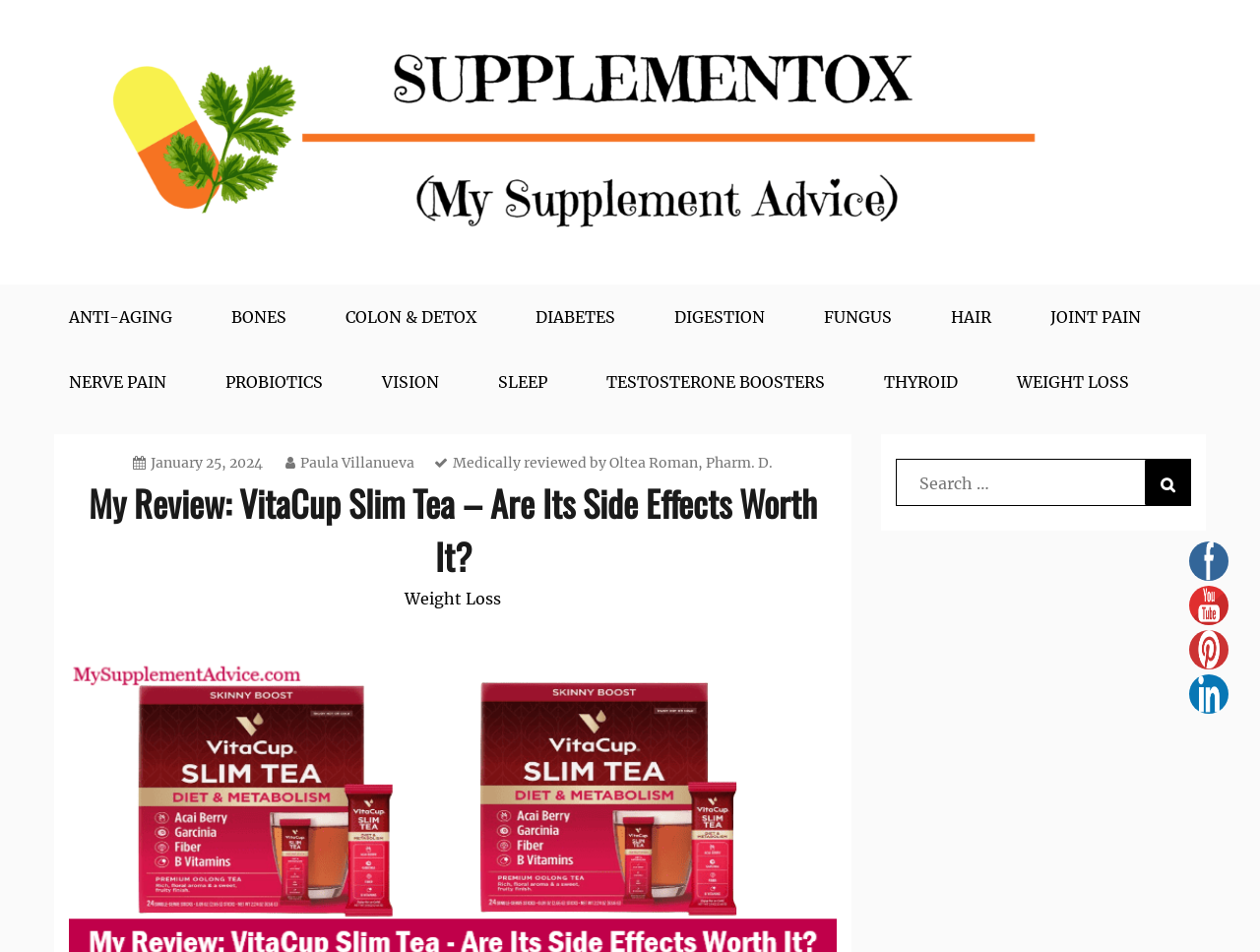Identify the bounding box coordinates of the specific part of the webpage to click to complete this instruction: "Search for something".

[0.711, 0.482, 0.945, 0.532]